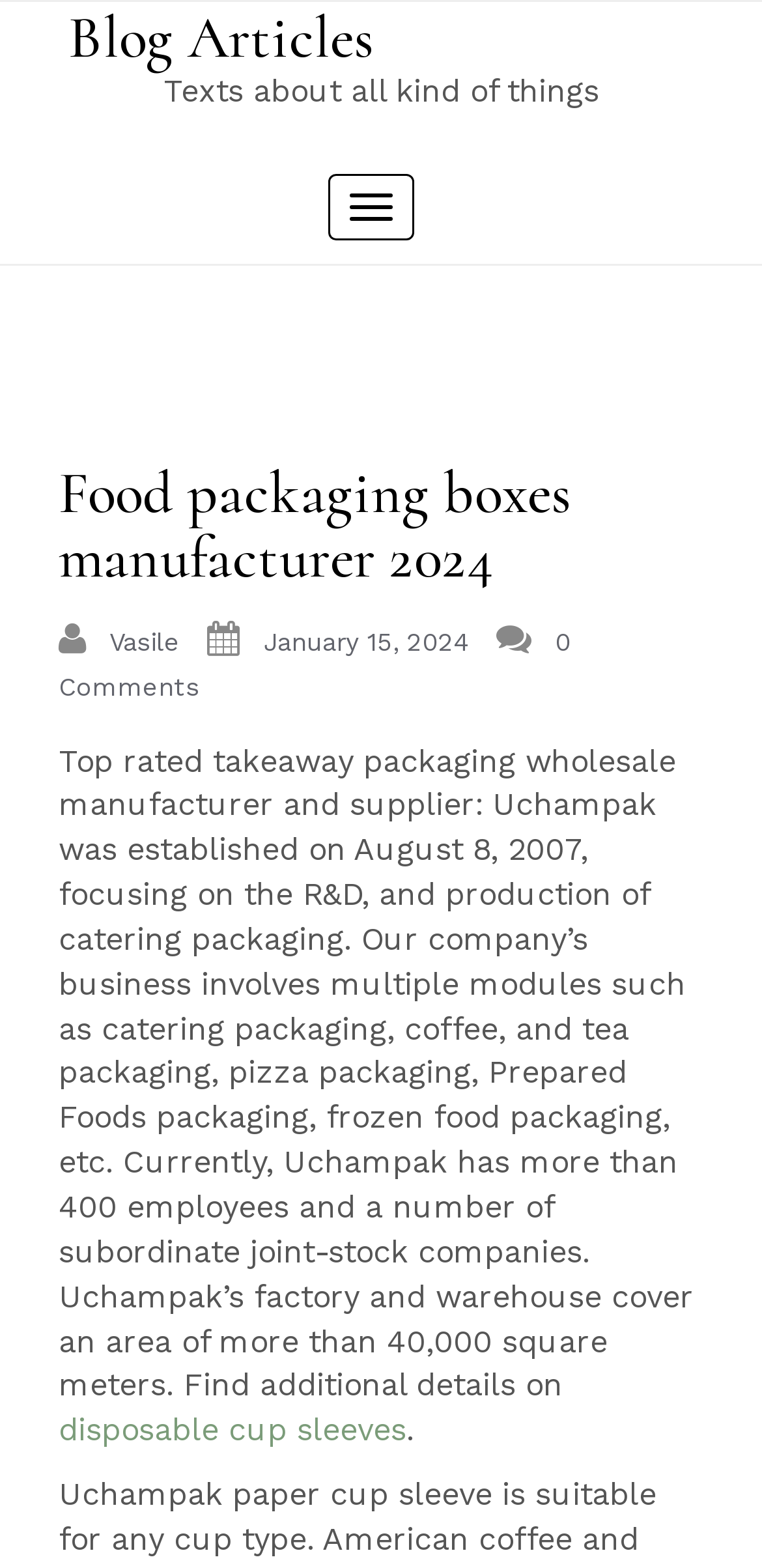Give a concise answer using only one word or phrase for this question:
What is the number of employees in the company?

more than 400